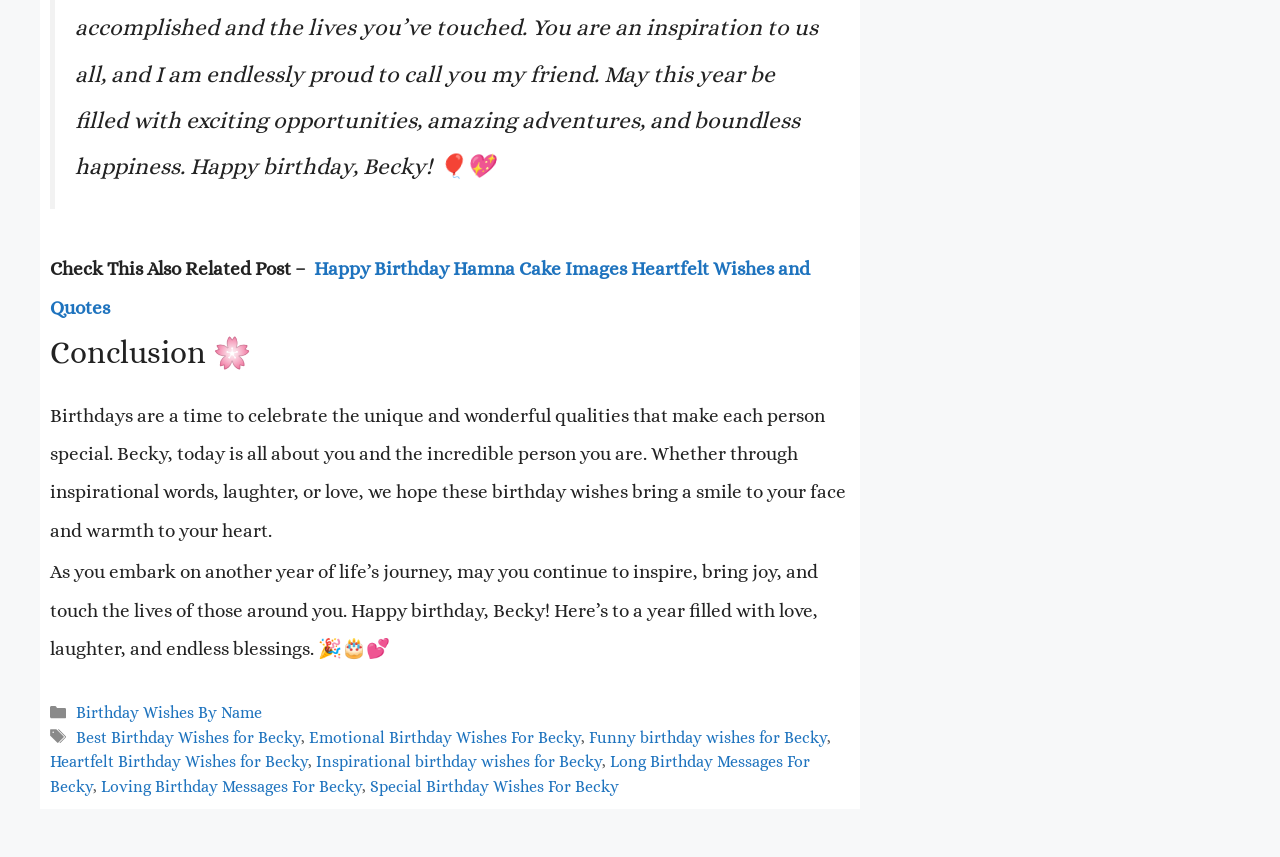What is the birthday wish for Becky?
From the screenshot, provide a brief answer in one word or phrase.

Happy birthday, Becky!